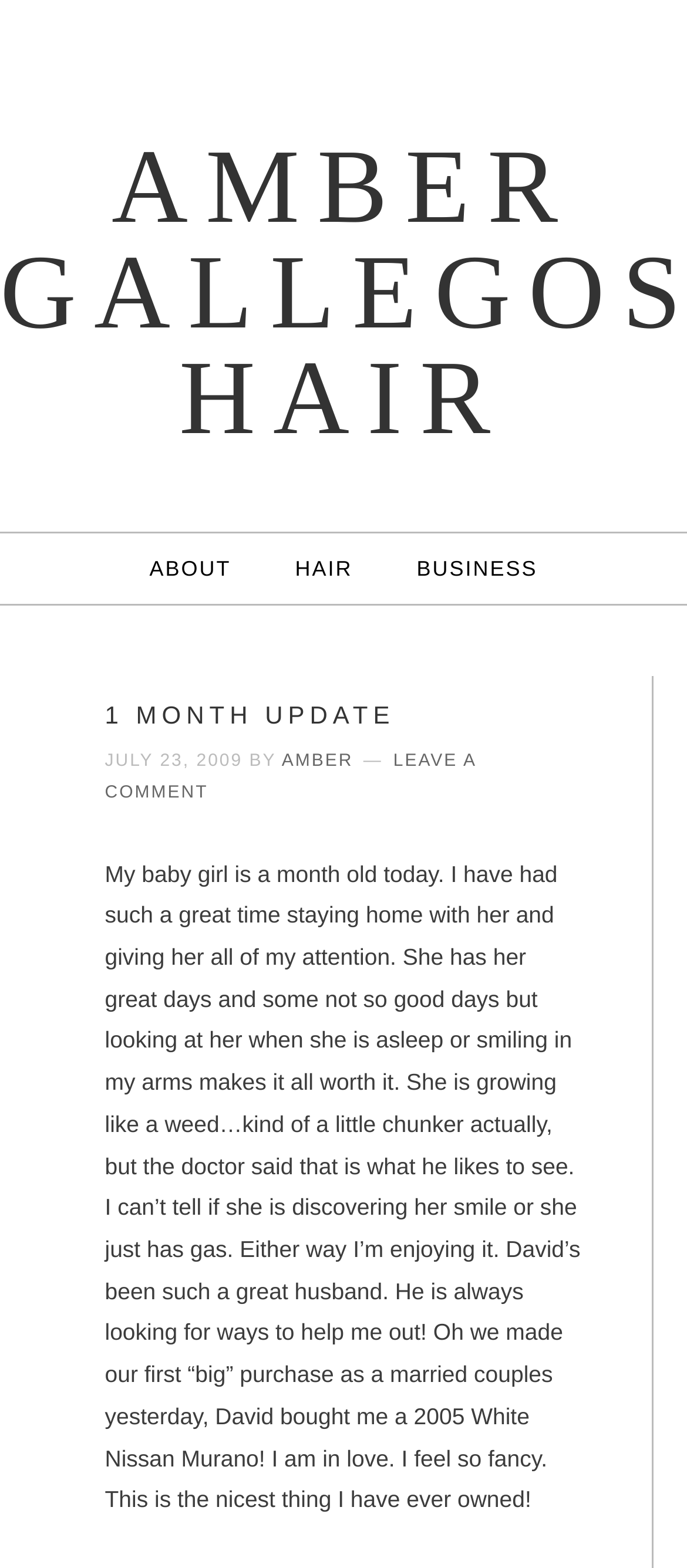What is the make and model of the car purchased by the author's husband? Please answer the question using a single word or phrase based on the image.

2005 White Nissan Murano